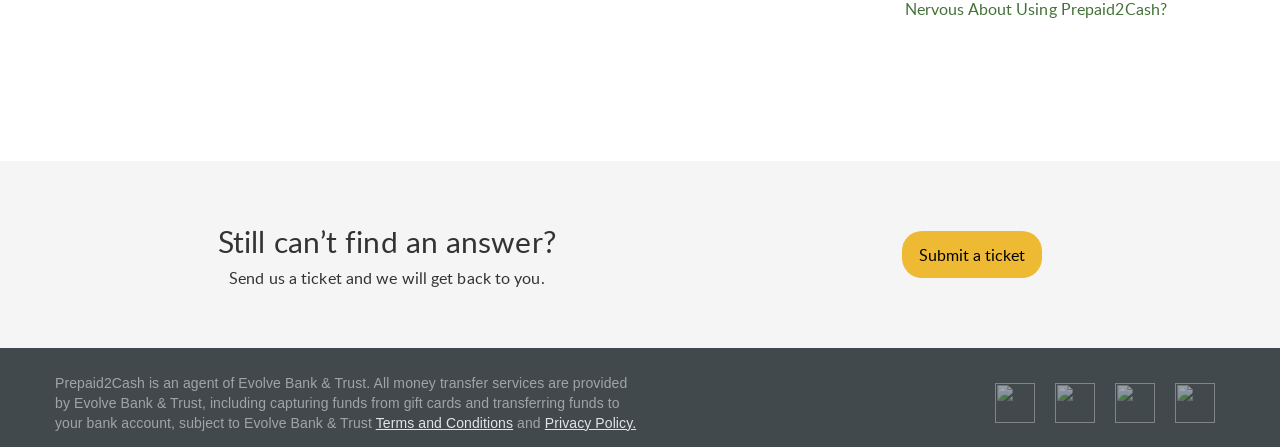Who provides the money transfer services?
Based on the image, answer the question with as much detail as possible.

According to the webpage, Prepaid2Cash is an agent of Evolve Bank & Trust, and all money transfer services are provided by Evolve Bank & Trust. This information is stated in a static text element on the webpage.